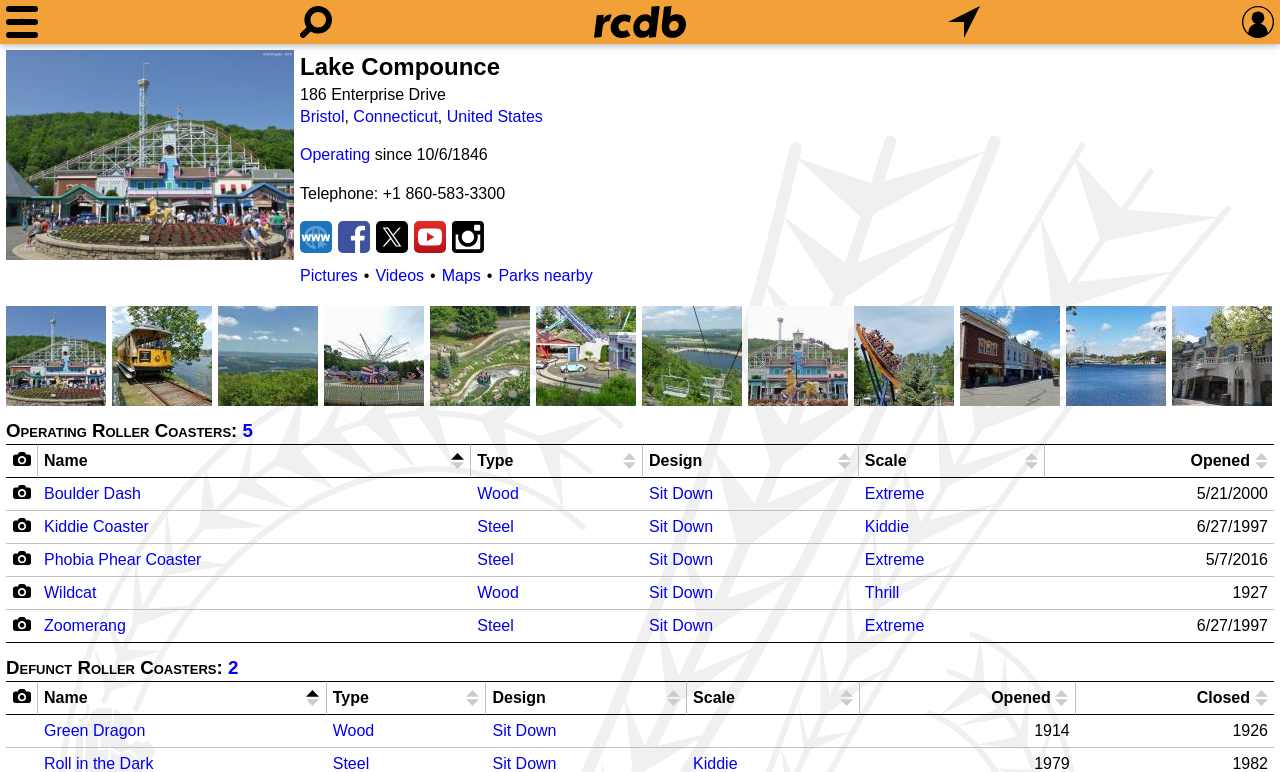Determine the bounding box coordinates of the clickable element to complete this instruction: "See the map of Lake Compounce". Provide the coordinates in the format of four float numbers between 0 and 1, [left, top, right, bottom].

[0.345, 0.346, 0.376, 0.368]